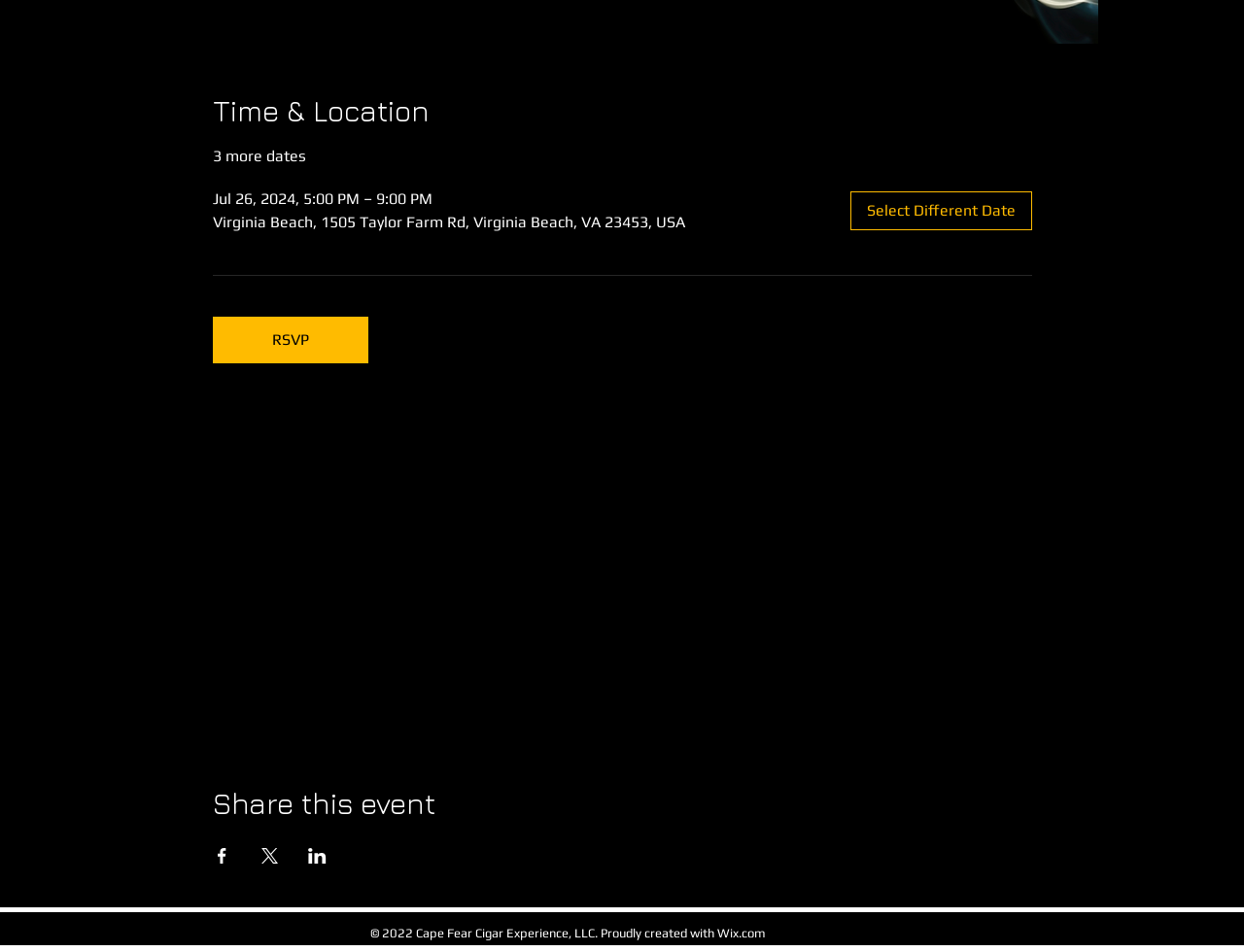Locate the bounding box coordinates of the clickable region necessary to complete the following instruction: "RSVP to the event". Provide the coordinates in the format of four float numbers between 0 and 1, i.e., [left, top, right, bottom].

[0.171, 0.332, 0.296, 0.381]